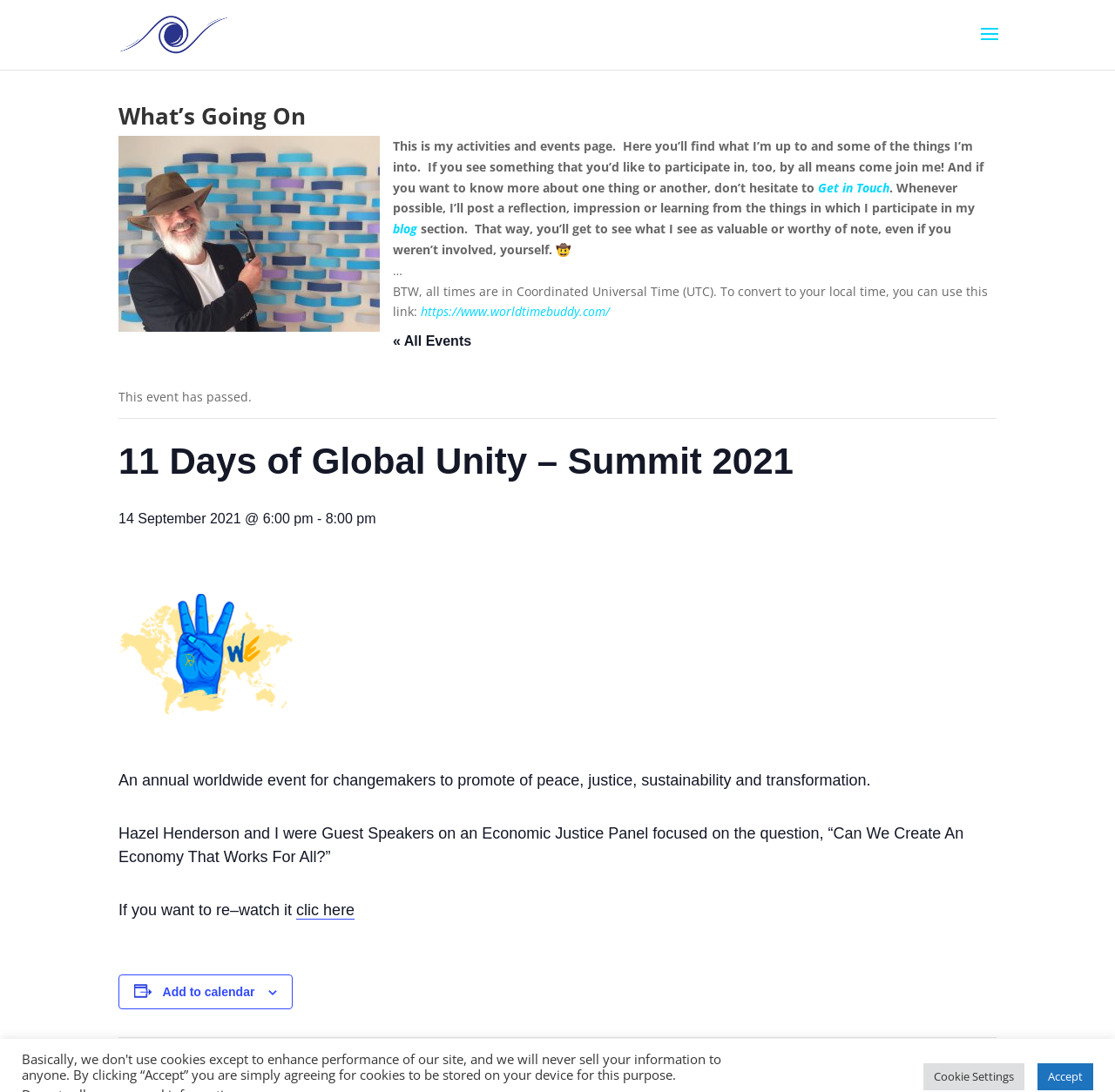Please identify the coordinates of the bounding box for the clickable region that will accomplish this instruction: "Visit the world time buddy website".

[0.377, 0.278, 0.547, 0.293]